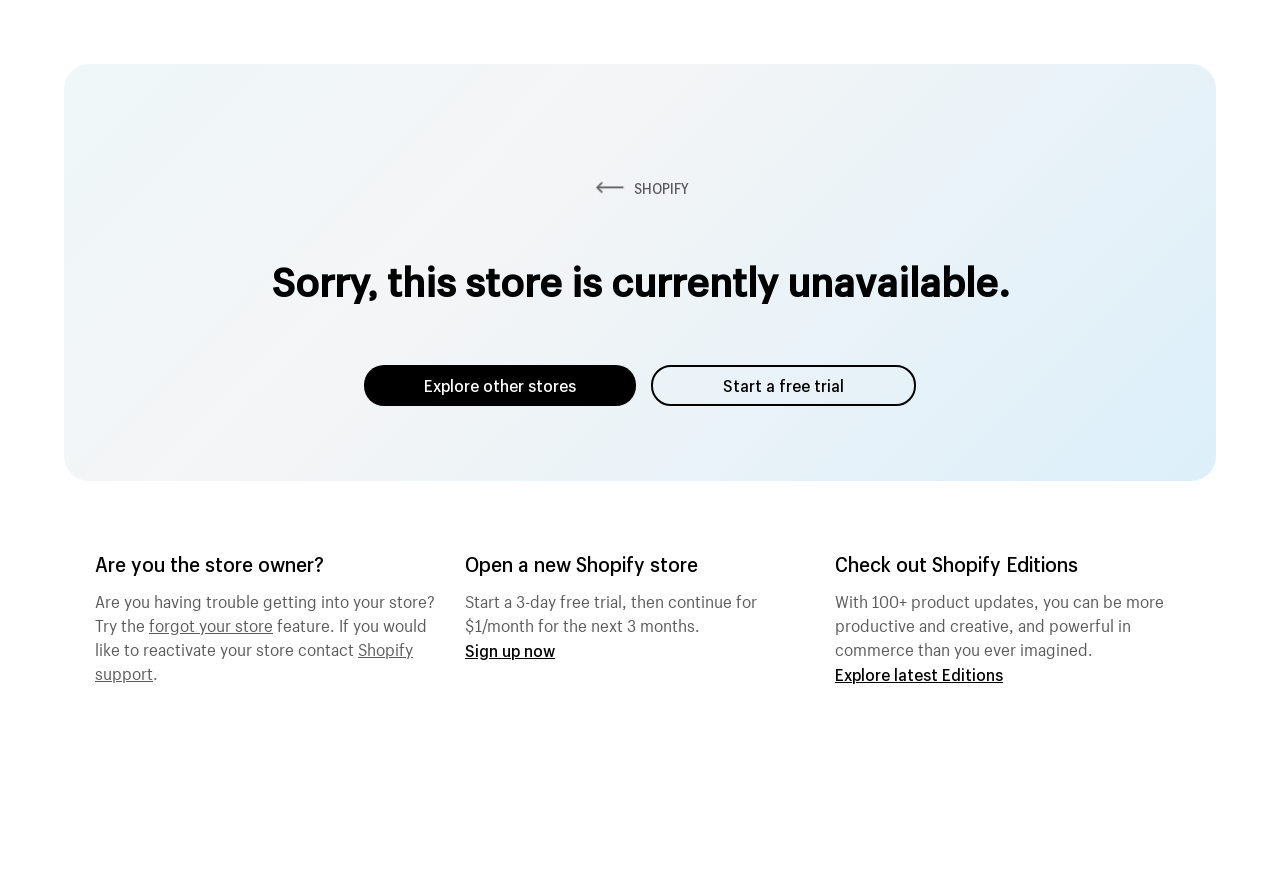Ascertain the bounding box coordinates for the UI element detailed here: "SHOPIFY". The coordinates should be provided as [left, top, right, bottom] with each value being a float between 0 and 1.

[0.462, 0.2, 0.538, 0.221]